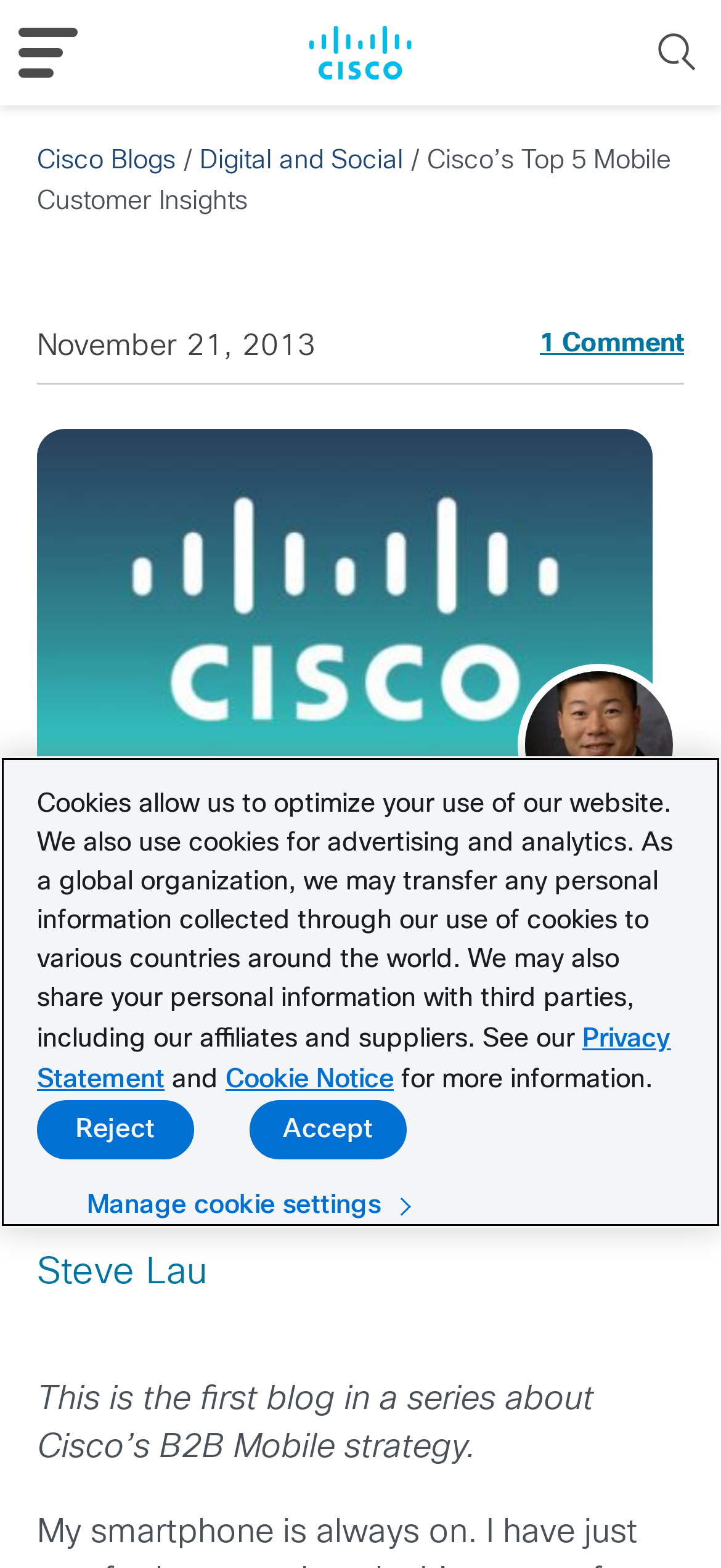Determine the main heading text of the webpage.

Cisco’s Top 5 Mobile Customer Insights